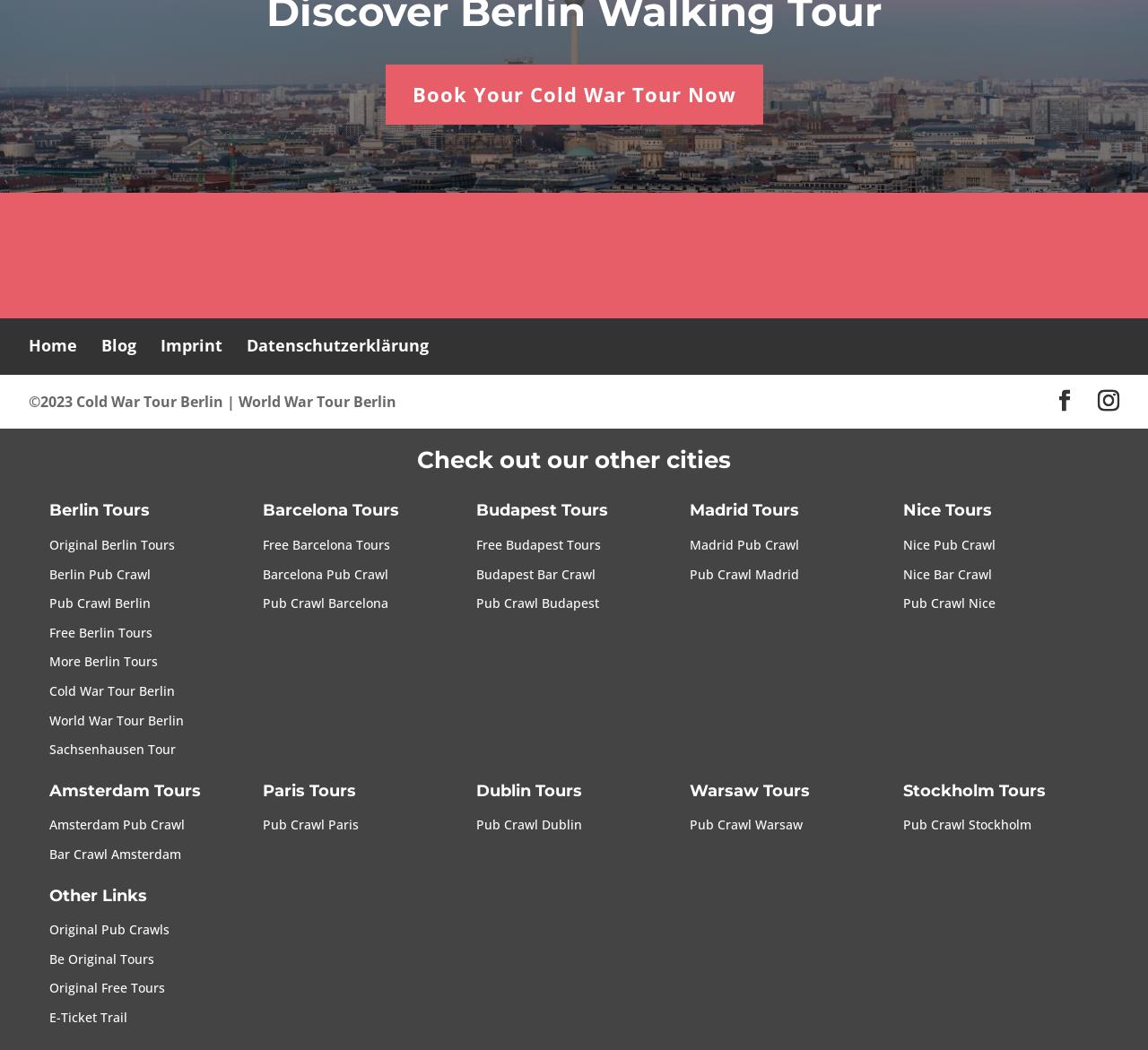Find the coordinates for the bounding box of the element with this description: "Pub Crawl Budapest".

[0.415, 0.566, 0.522, 0.583]